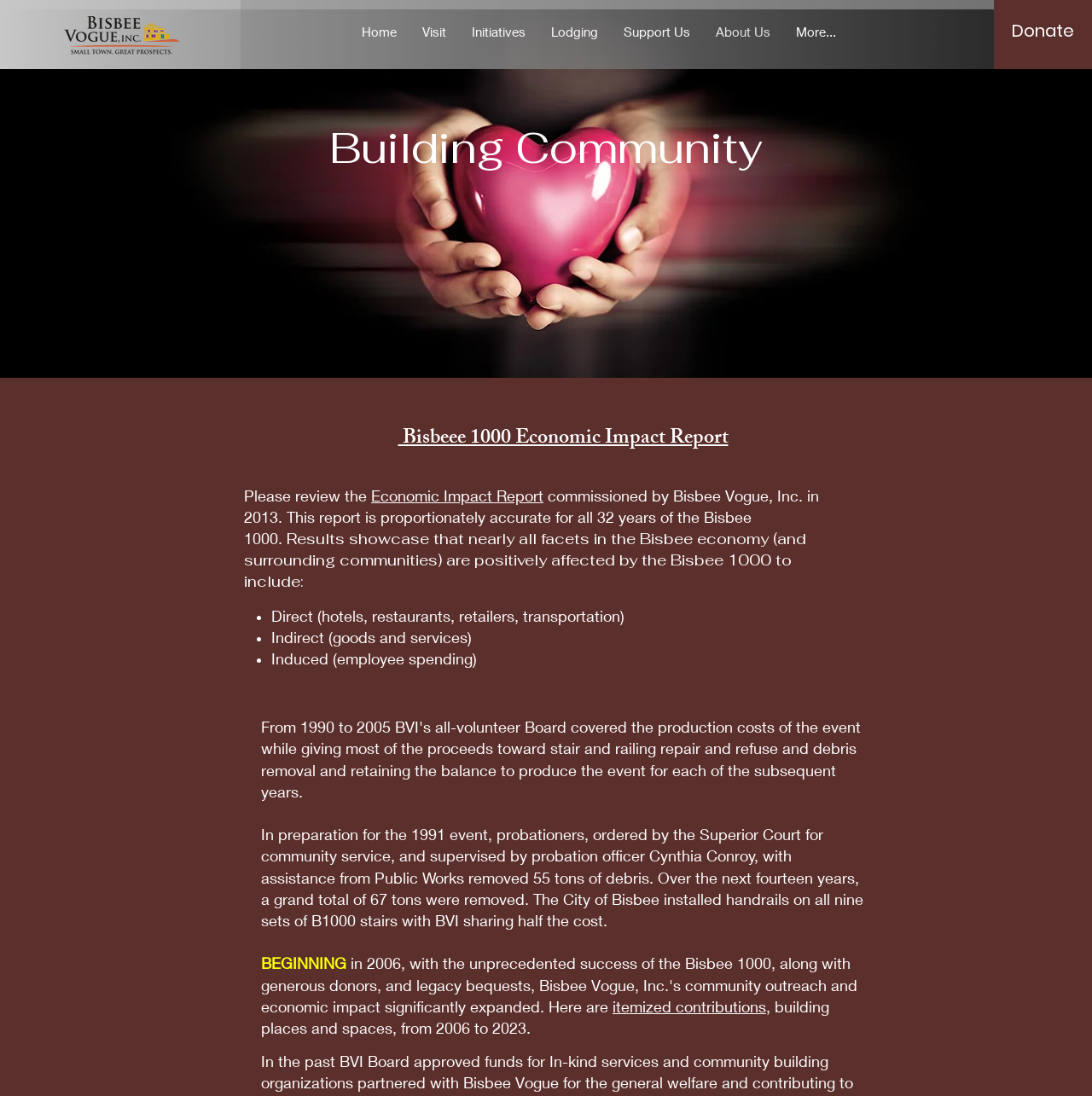Pinpoint the bounding box coordinates of the area that must be clicked to complete this instruction: "Click the BVI Logo Button".

[0.059, 0.015, 0.164, 0.05]